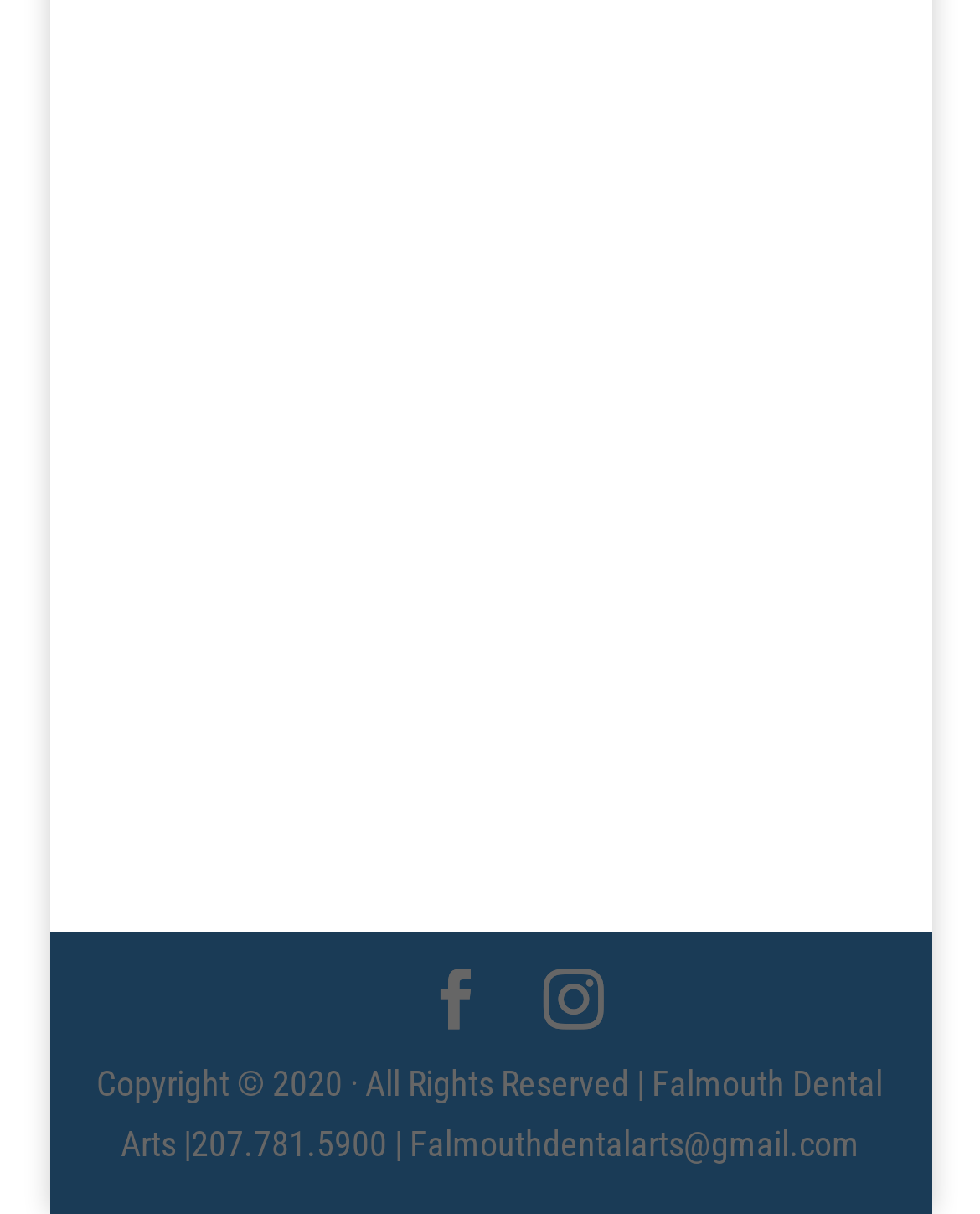What is the name of the dental arts organization? Please answer the question using a single word or phrase based on the image.

Falmouth Dental Arts